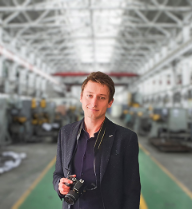Can you look at the image and give a comprehensive answer to the question:
What is the setting of the image?

The image features high ceilings and rows of machinery in the background, which are characteristic of an industrial setting. The caption also mentions a spacious industrial setting, leading to the conclusion that the image is set in a factory or workshop.